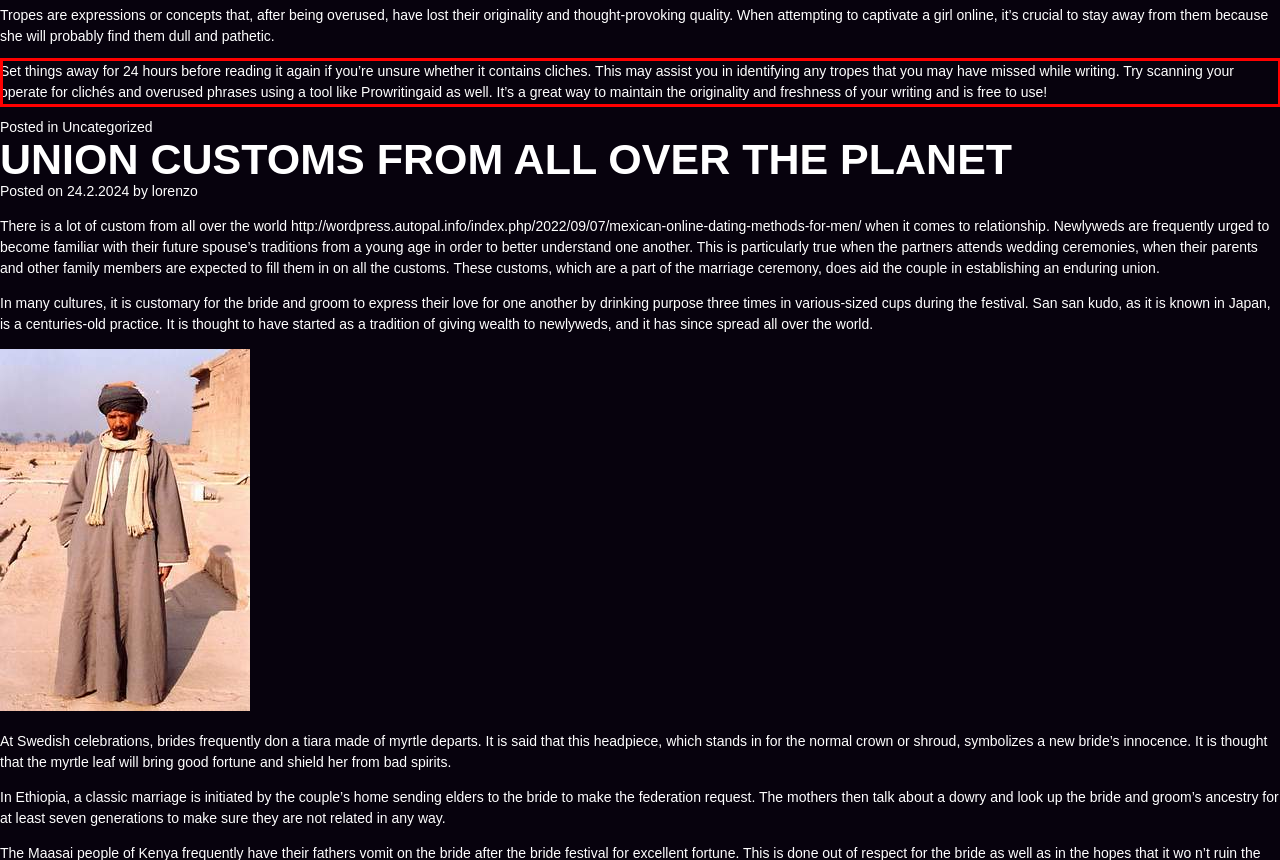Using the provided screenshot, read and generate the text content within the red-bordered area.

Set things away for 24 hours before reading it again if you’re unsure whether it contains cliches. This may assist you in identifying any tropes that you may have missed while writing. Try scanning your operate for clichés and overused phrases using a tool like Prowritingaid as well. It’s a great way to maintain the originality and freshness of your writing and is free to use!